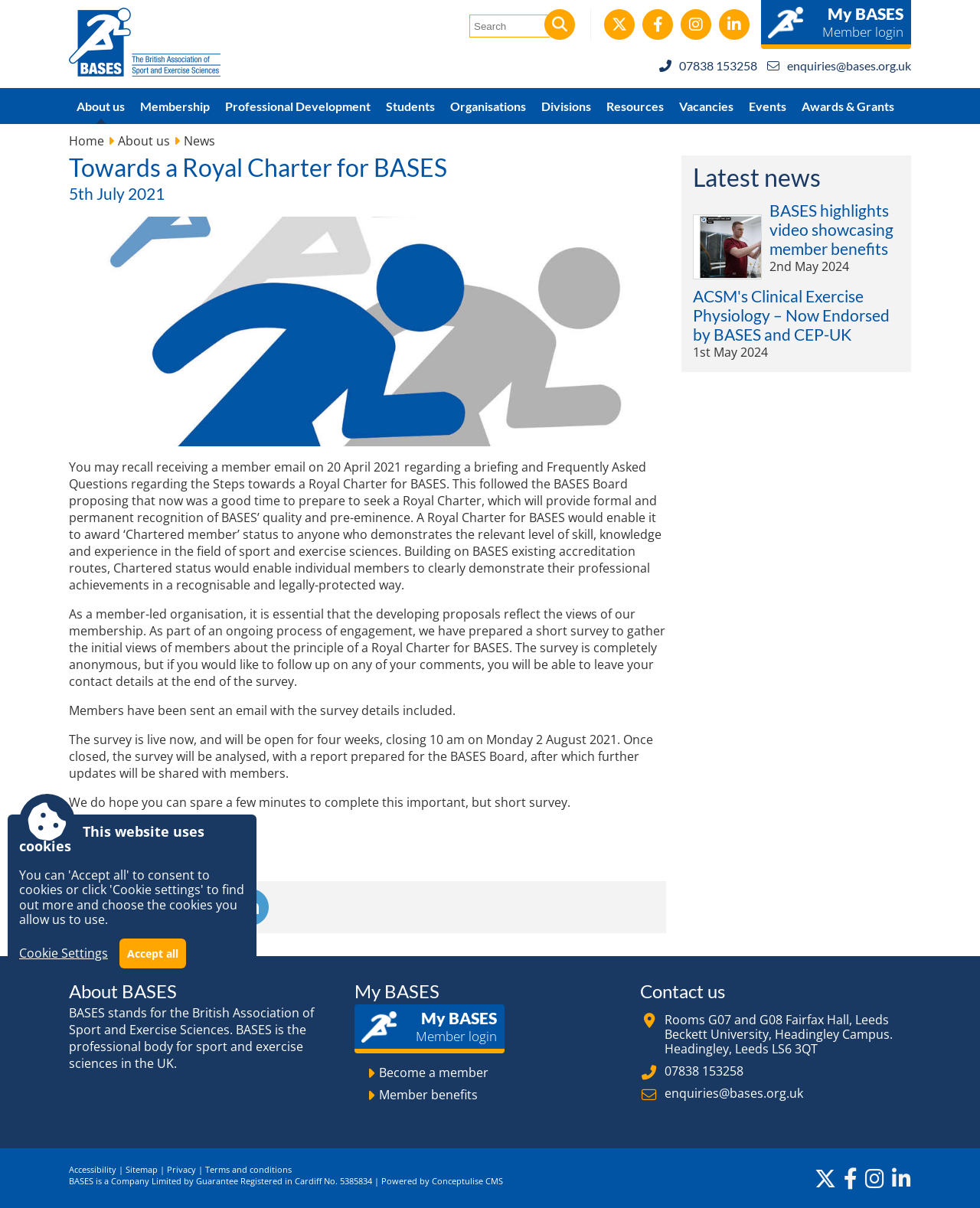Locate the bounding box coordinates of the segment that needs to be clicked to meet this instruction: "Login to My BASES Member".

[0.777, 0.0, 0.93, 0.041]